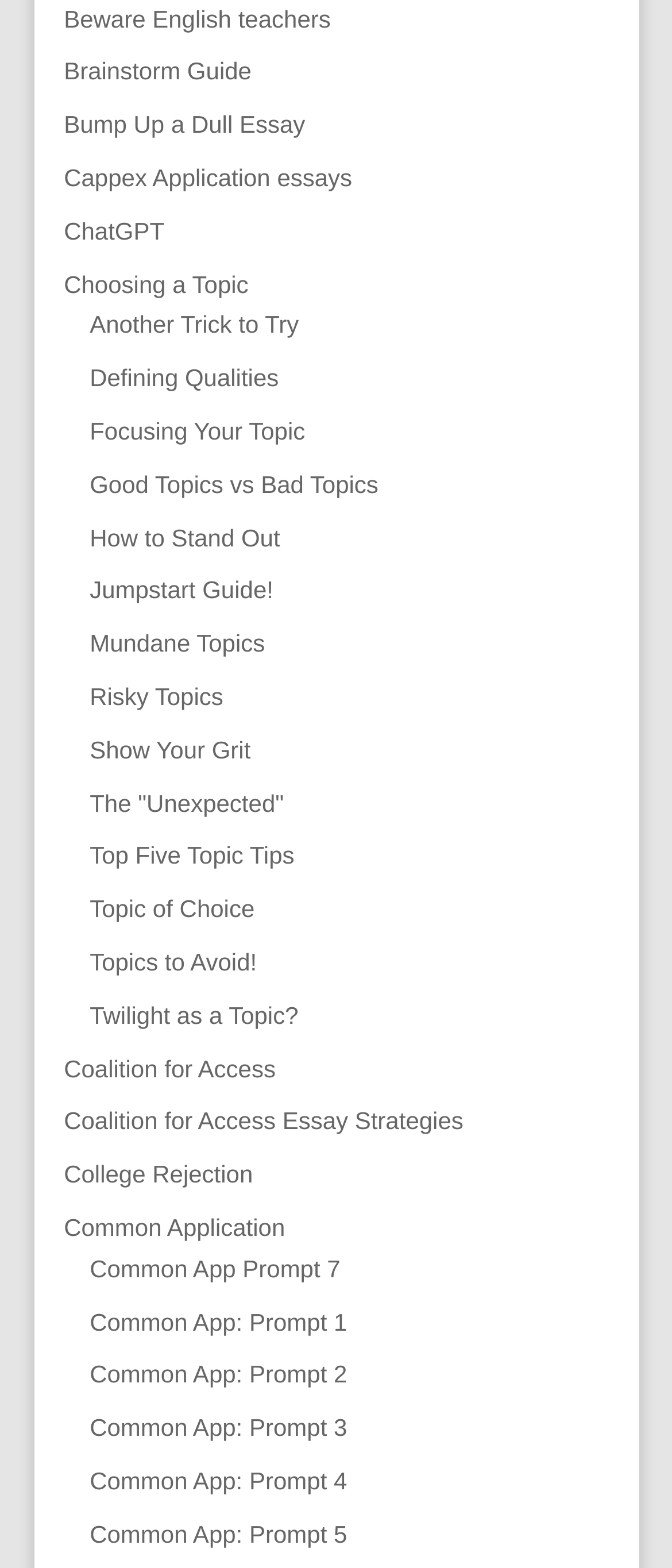Please provide the bounding box coordinates for the element that needs to be clicked to perform the following instruction: "Check out 'Coalition for Access Essay Strategies'". The coordinates should be given as four float numbers between 0 and 1, i.e., [left, top, right, bottom].

[0.095, 0.706, 0.69, 0.724]